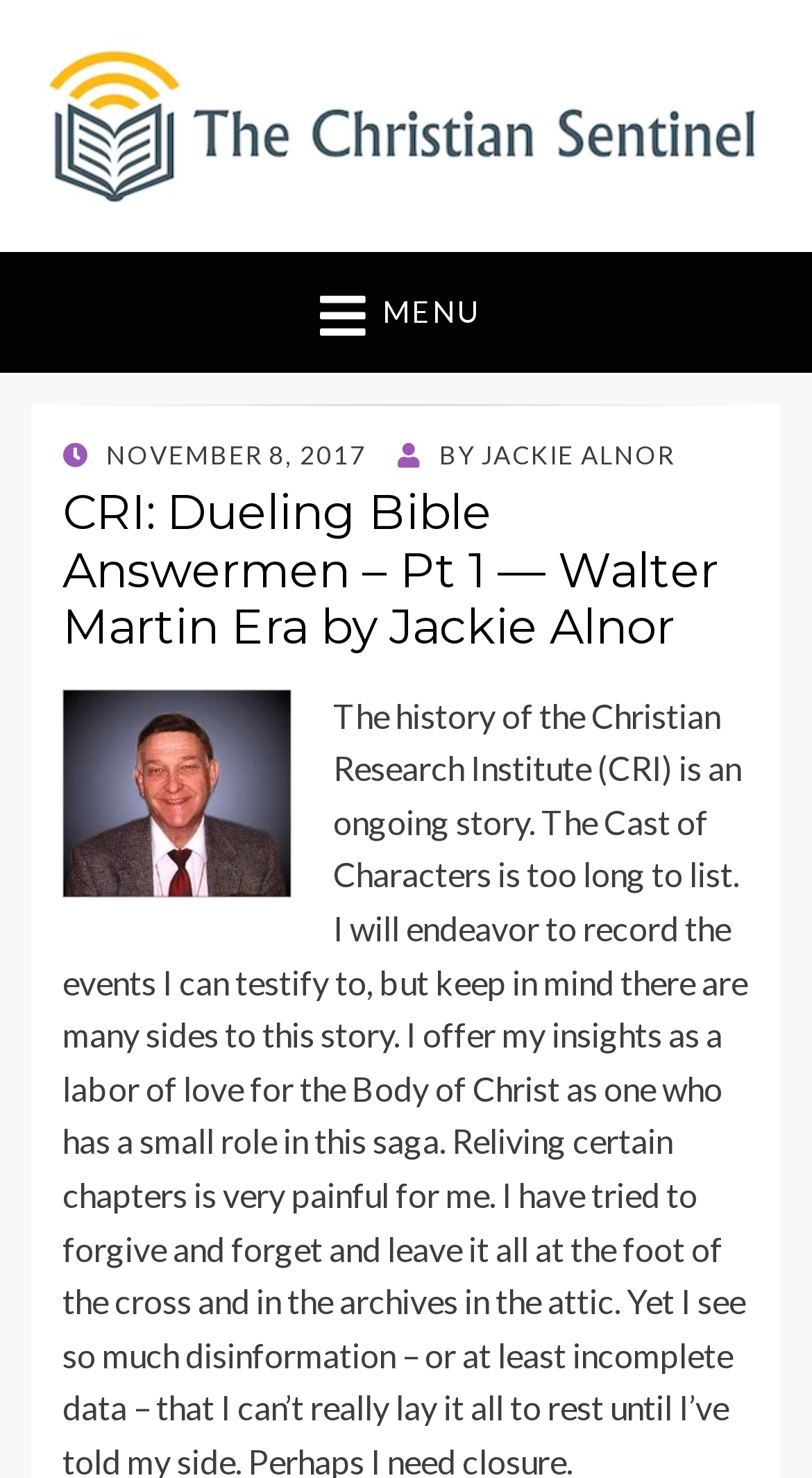Determine the bounding box coordinates in the format (top-left x, top-left y, bottom-right x, bottom-right y). Ensure all values are floating point numbers between 0 and 1. Identify the bounding box of the UI element described by: Jackie Alnor

[0.592, 0.297, 0.831, 0.318]